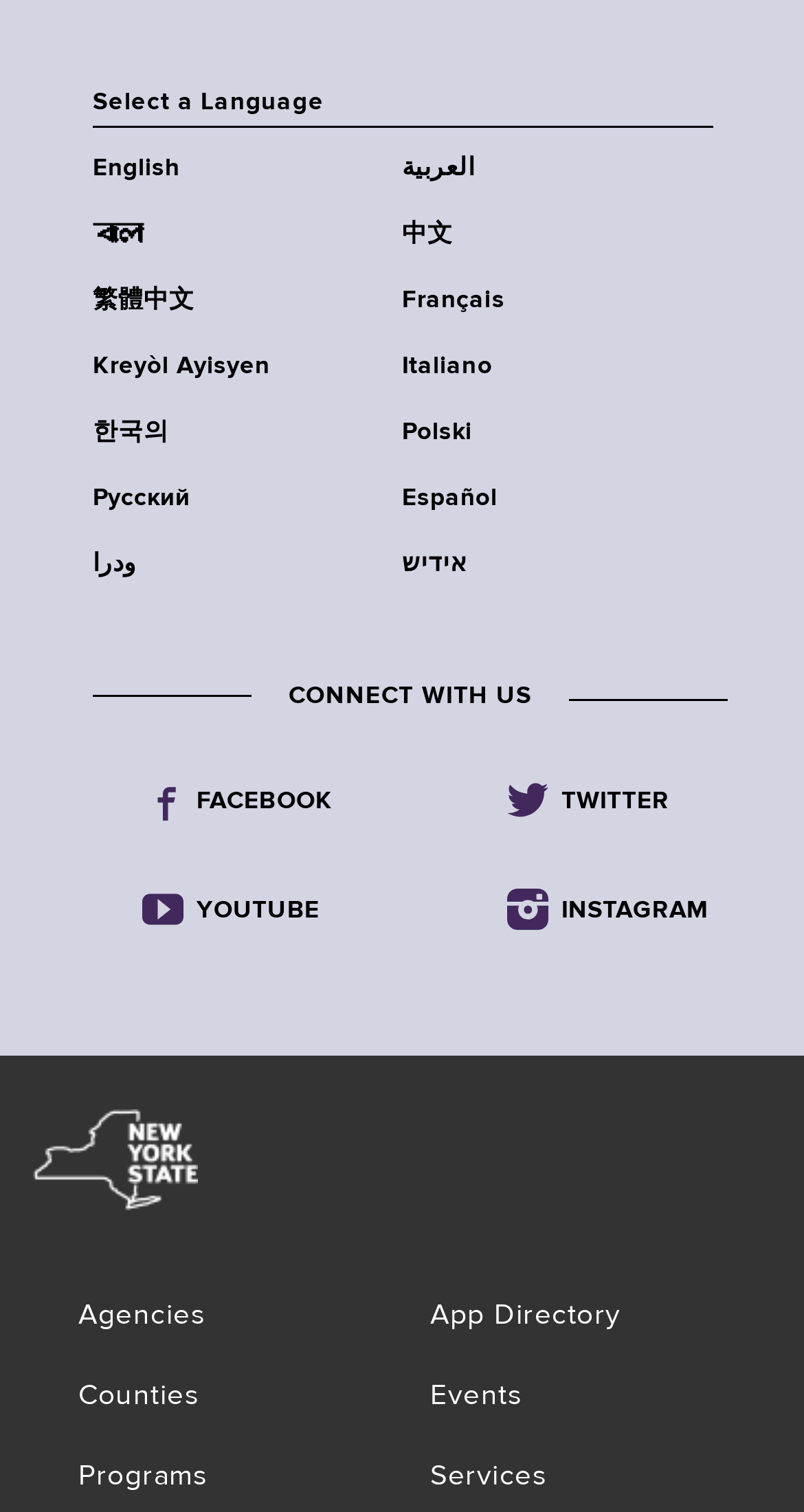Could you provide the bounding box coordinates for the portion of the screen to click to complete this instruction: "Explore Programs"?

[0.097, 0.964, 0.259, 0.989]